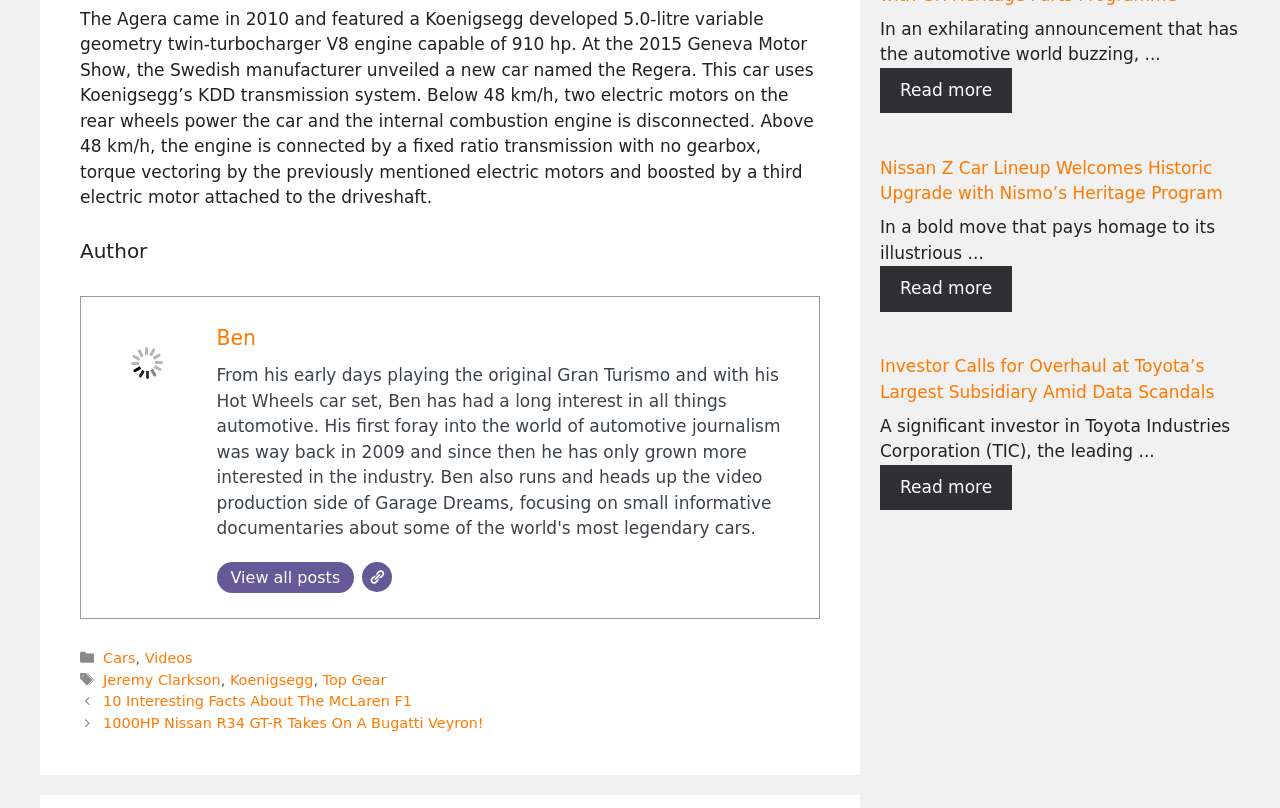Based on the provided description, "Cars", find the bounding box of the corresponding UI element in the screenshot.

[0.081, 0.805, 0.106, 0.824]